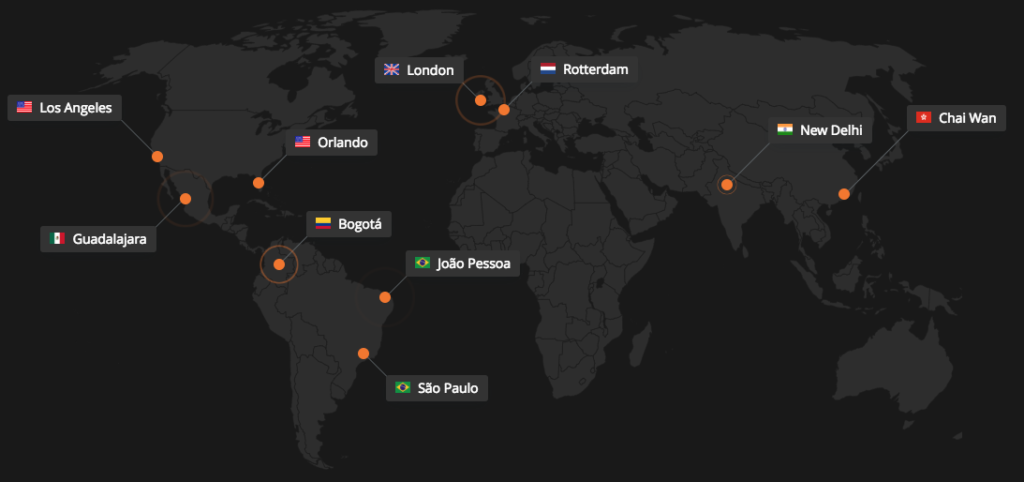Elaborate on all the key elements and details present in the image.

The image showcases a world map highlighting key locations in HostDime’s global network infrastructure. Notable cities marked on the map include Los Angeles and Orlando in the United States, Guadalajara in Mexico, Bogotá in Colombia, and São Paulo in Brazil. In Europe, locations such as London and Rotterdam are indicated, while in Asia, New Delhi and Chai Wan are marked. This visual representation emphasizes HostDime's expansive reach across continents and showcases its commitment to providing high-quality bandwidth and connectivity through strategically positioned data centers and network facilities.